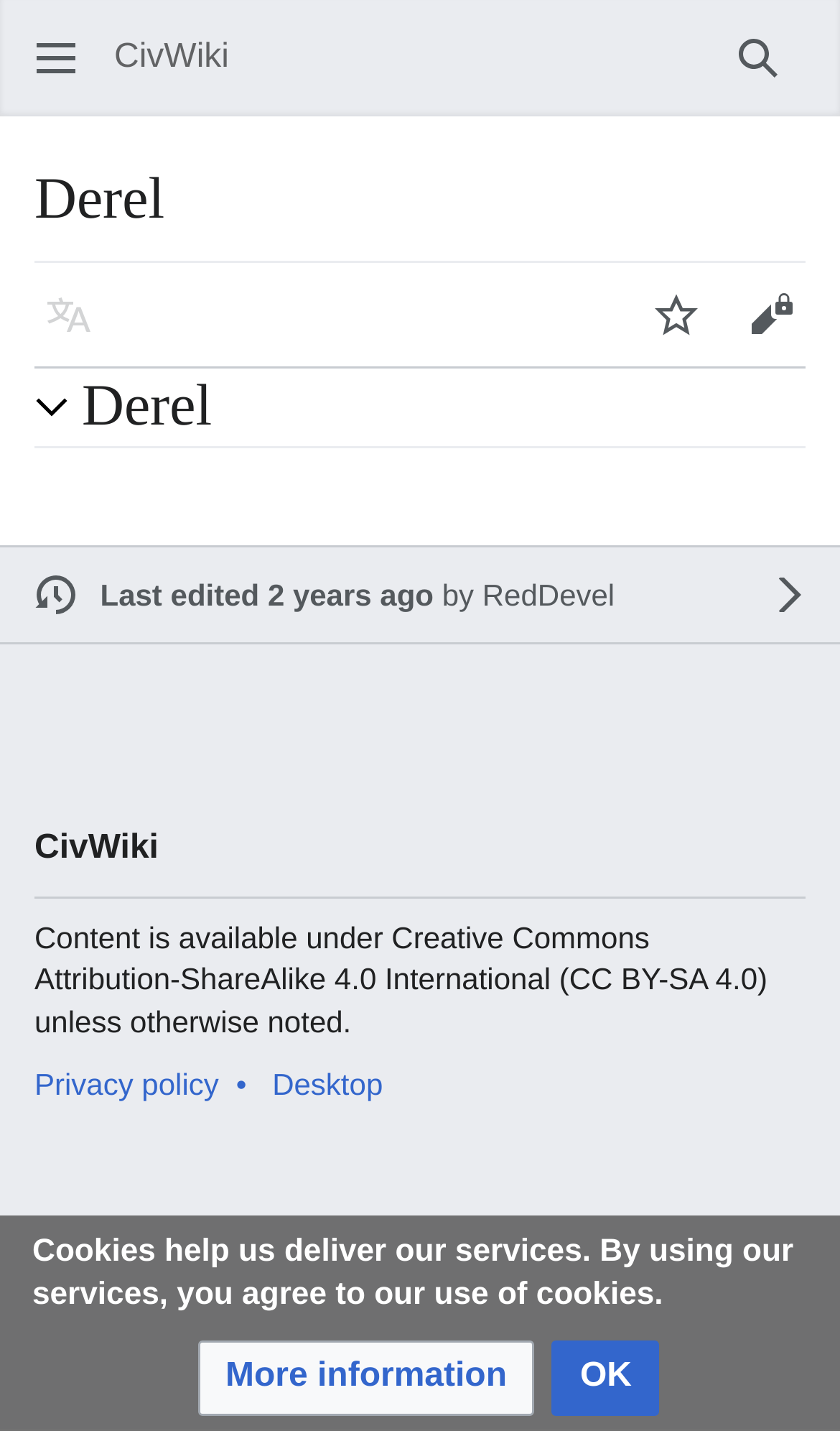Determine the bounding box coordinates of the clickable area required to perform the following instruction: "View the source of the page". The coordinates should be represented as four float numbers between 0 and 1: [left, top, right, bottom].

[0.862, 0.187, 0.974, 0.254]